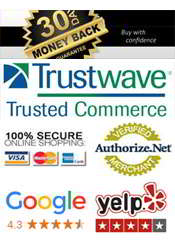What is the duration of the money back guarantee?
Please provide a comprehensive answer based on the details in the screenshot.

The duration of the money back guarantee can be found in the image, which prominently displays badges and logos that emphasize the credibility and security of online shopping with iJDMTOY. The caption mentions a '30 DAY MONEY BACK GUARANTEE' seal at the top, which signifies a commitment to customer satisfaction and confidence in their products.